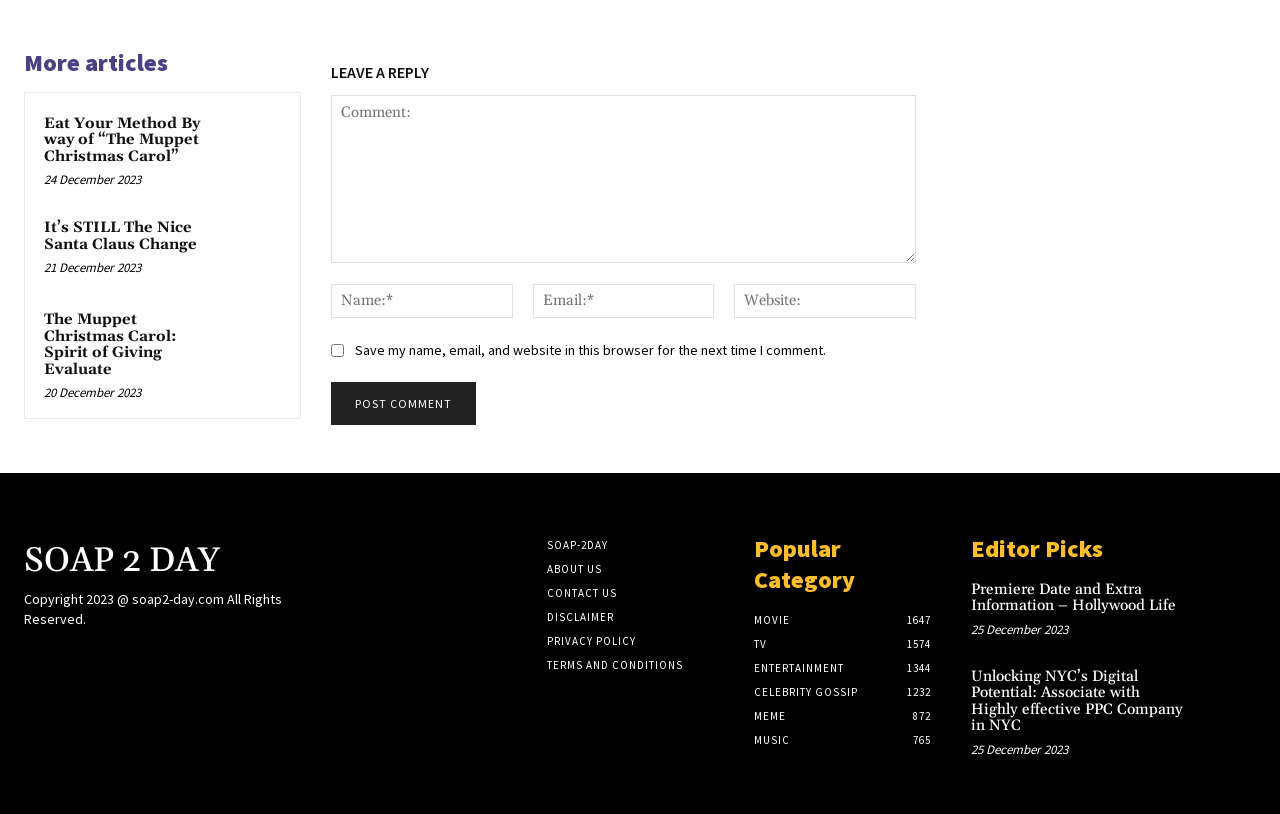Answer this question using a single word or a brief phrase:
How many links are there in the footer section?

6